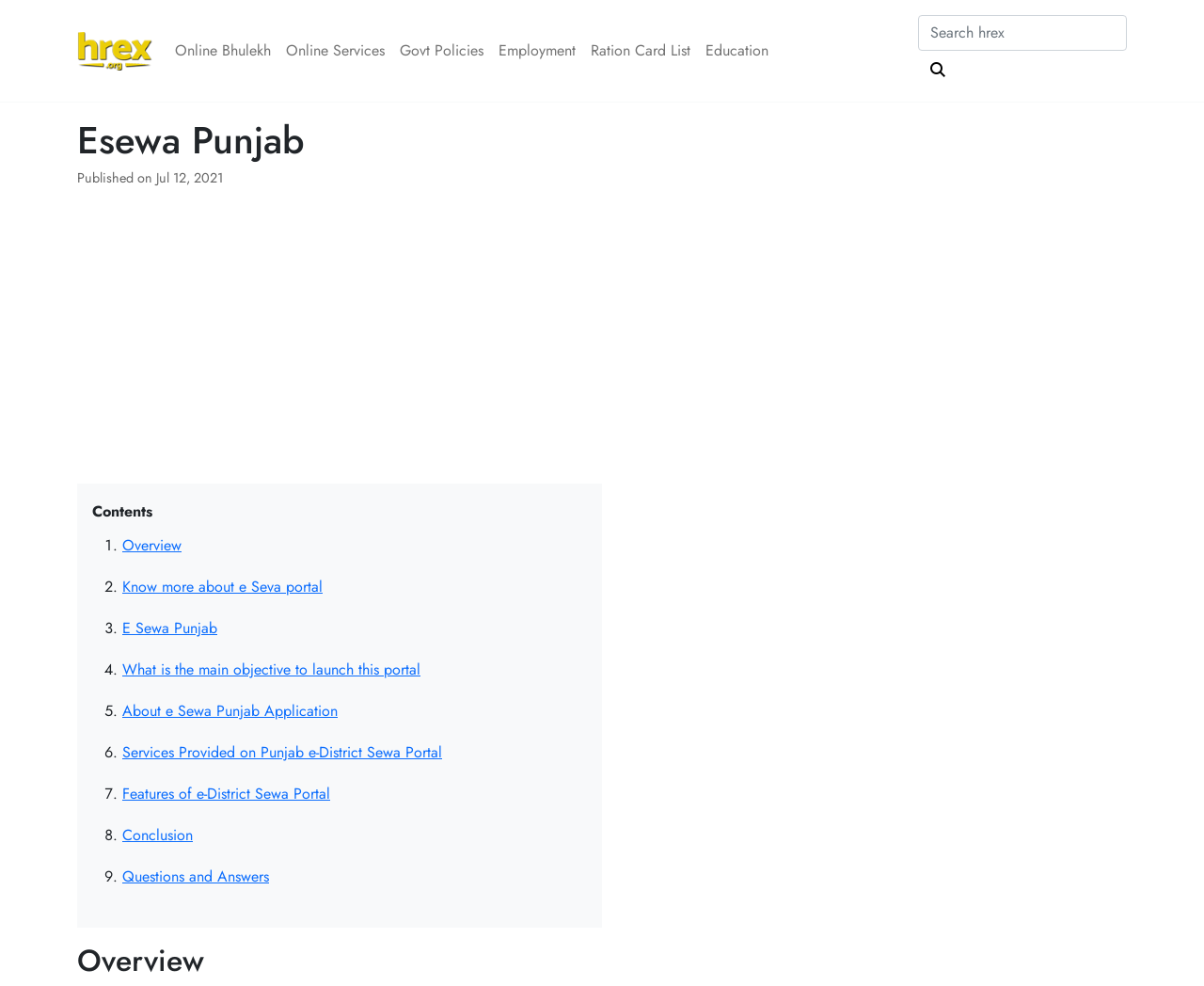Locate the bounding box coordinates of the element I should click to achieve the following instruction: "Click the 'Overview' link".

[0.102, 0.542, 0.151, 0.564]